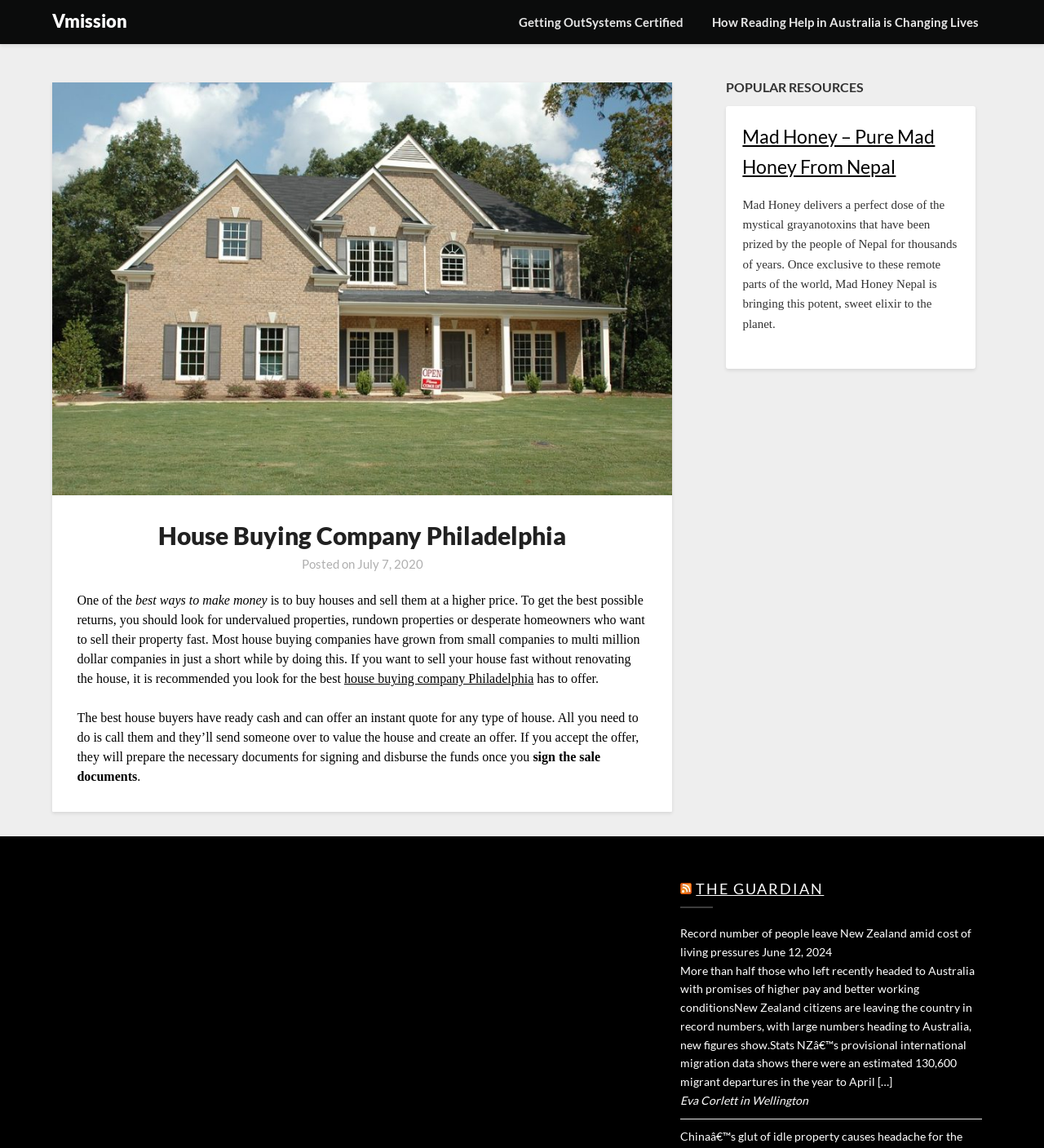What is the date of the article 'House Buying Company Philadelphia'?
Based on the screenshot, respond with a single word or phrase.

July 7, 2020